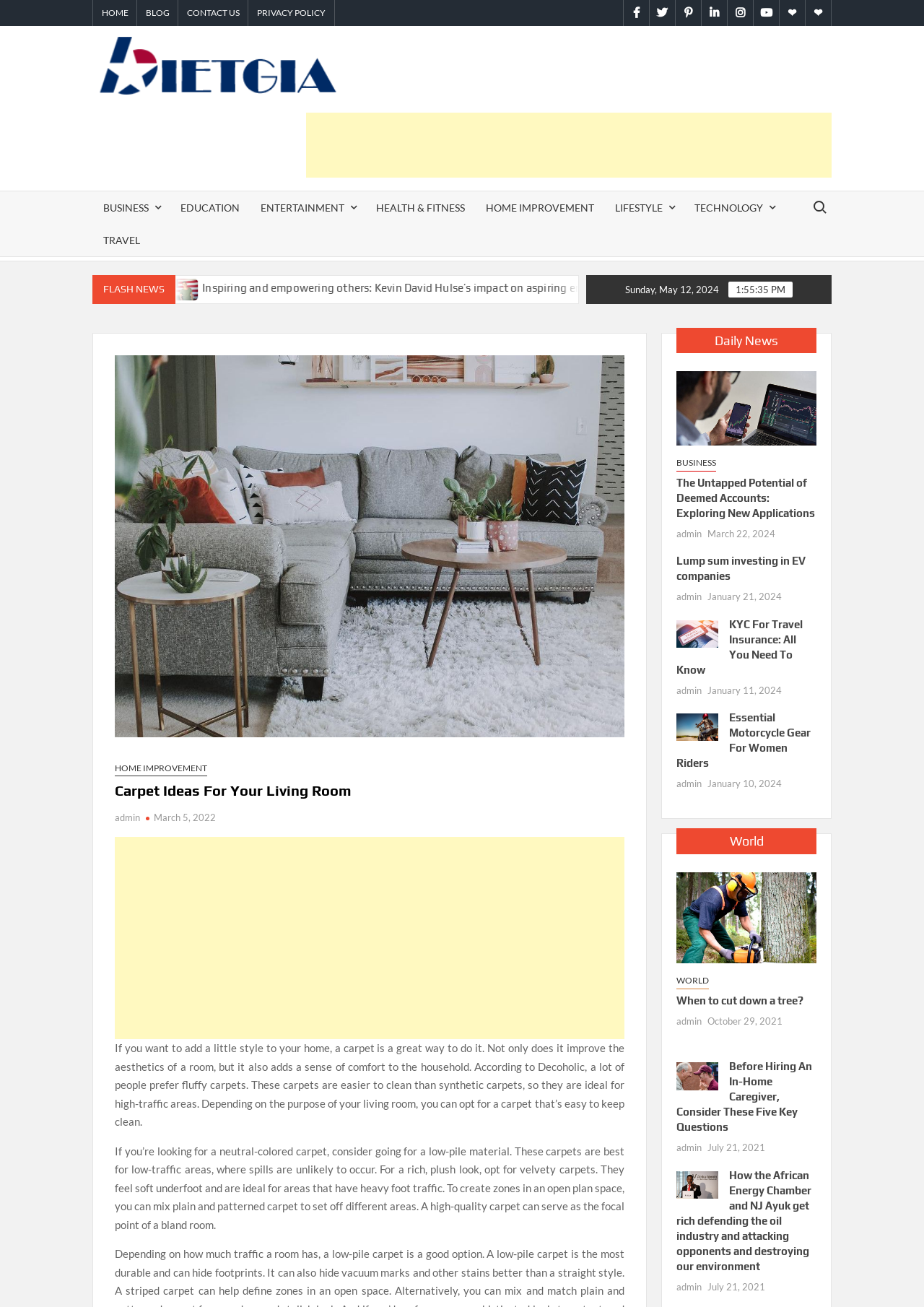Identify the main heading of the webpage and provide its text content.

Carpet Ideas For Your Living Room